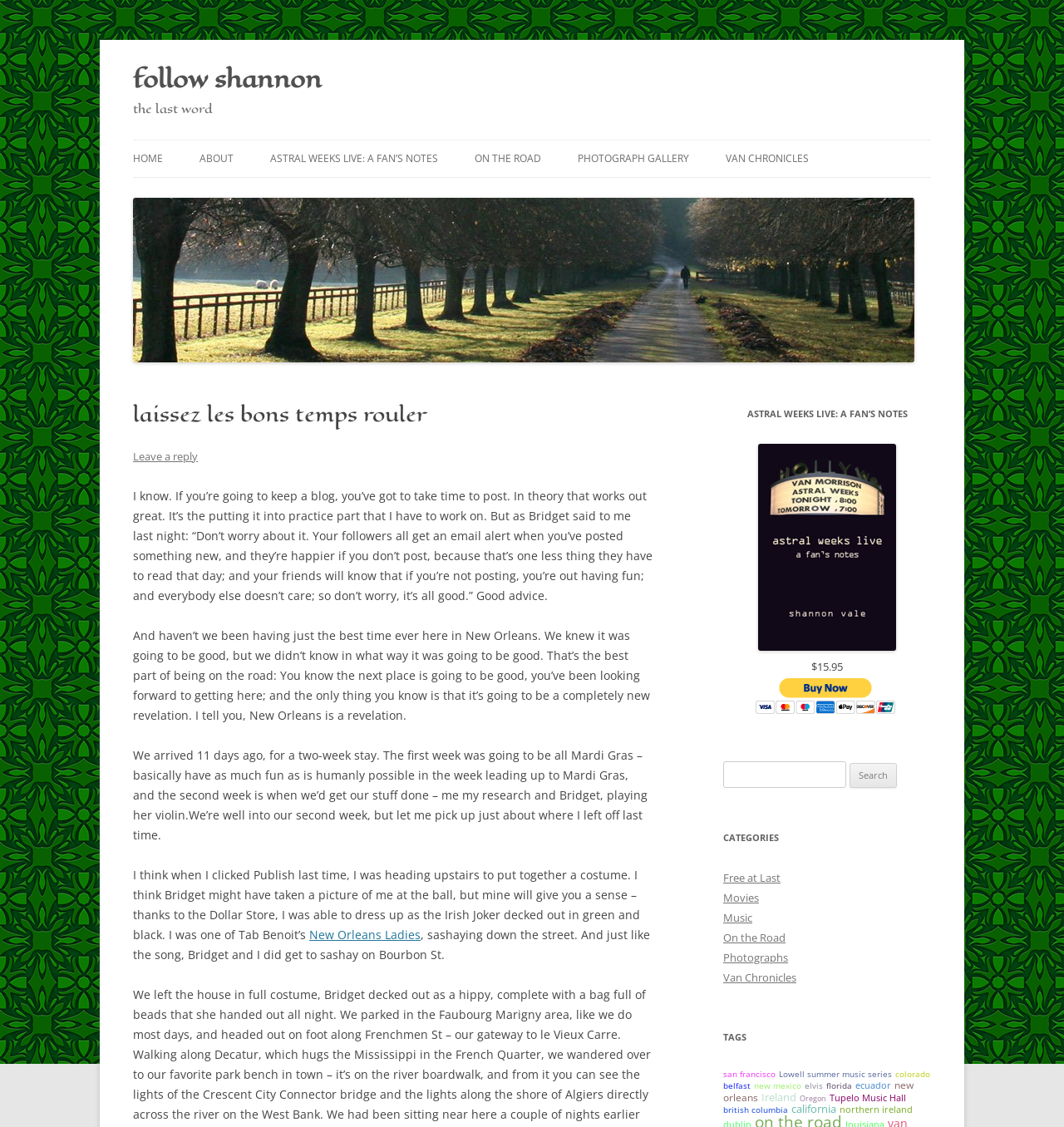Locate the bounding box coordinates of the element that needs to be clicked to carry out the instruction: "Click on the 'New Orleans Ladies' link". The coordinates should be given as four float numbers ranging from 0 to 1, i.e., [left, top, right, bottom].

[0.291, 0.822, 0.395, 0.836]